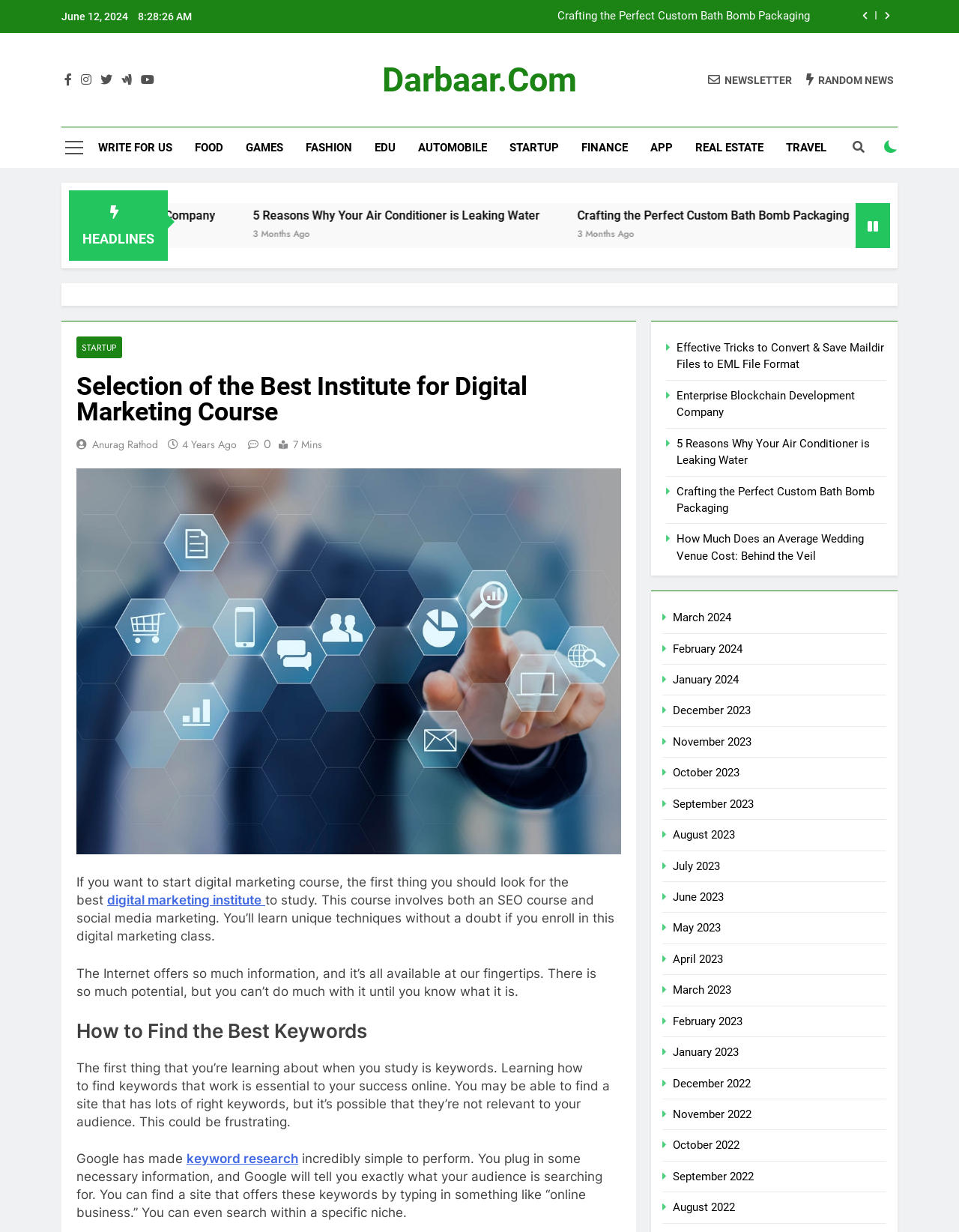Provide a short answer to the following question with just one word or phrase: What is the author of the article 'Selection of the Best Institute for Digital Marketing Course'?

Anurag Rathod